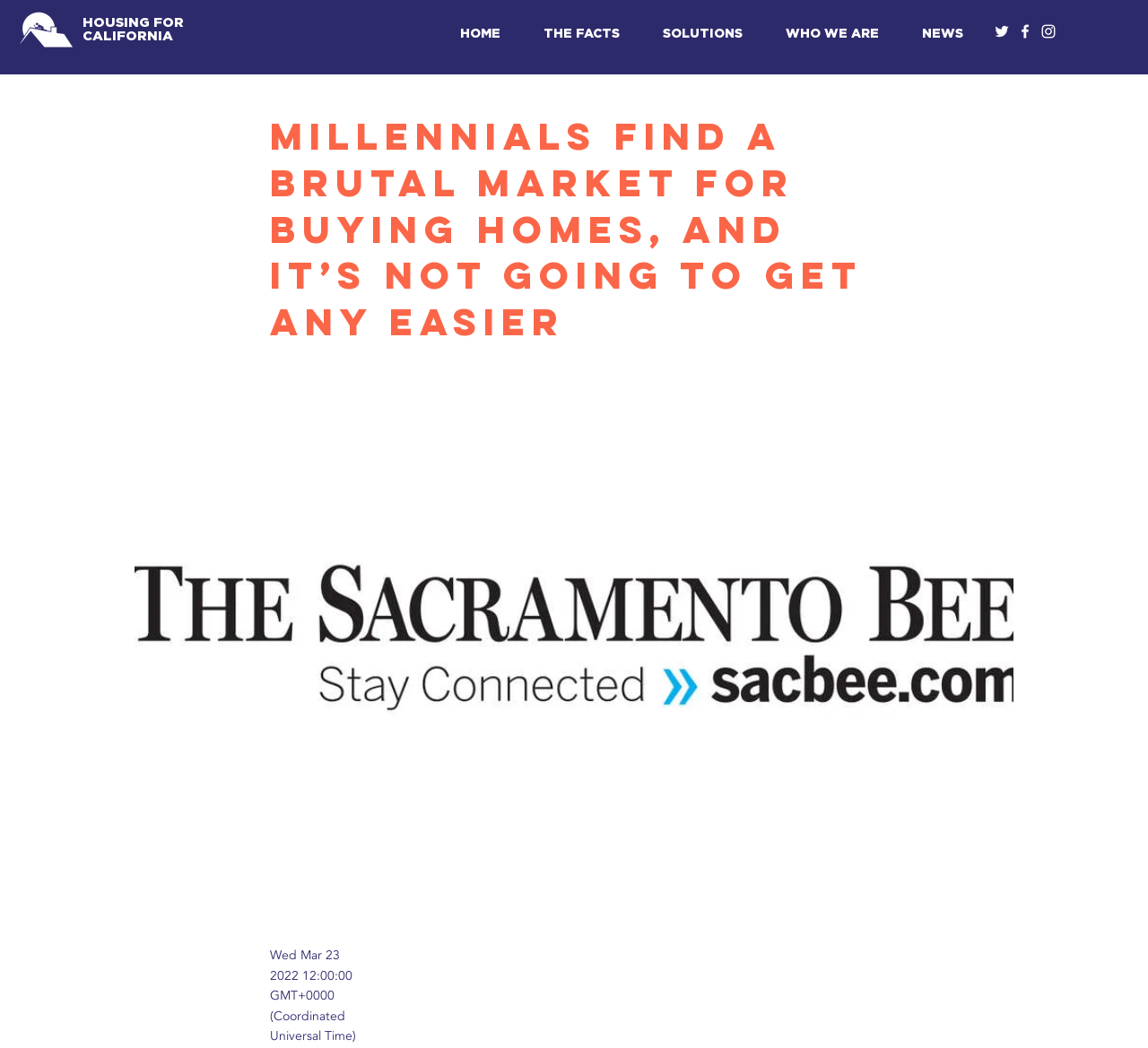Determine the bounding box coordinates for the UI element matching this description: "NEWS".

[0.784, 0.02, 0.857, 0.043]